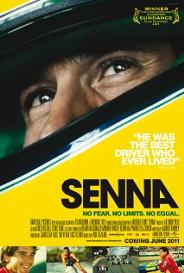Answer the question with a brief word or phrase:
What is the release date of the film?

June 2011